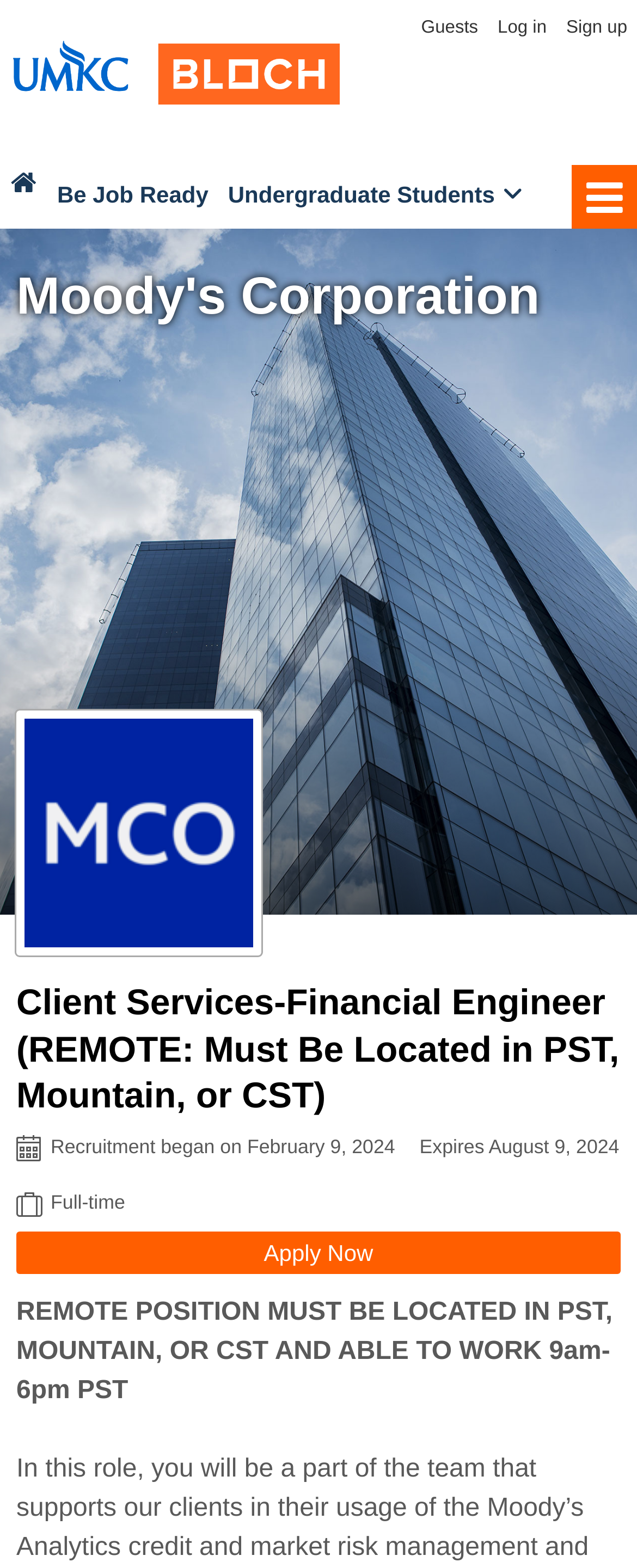Identify the main title of the webpage and generate its text content.

Client Services-Financial Engineer (REMOTE: Must Be Located in PST, Mountain, or CST)